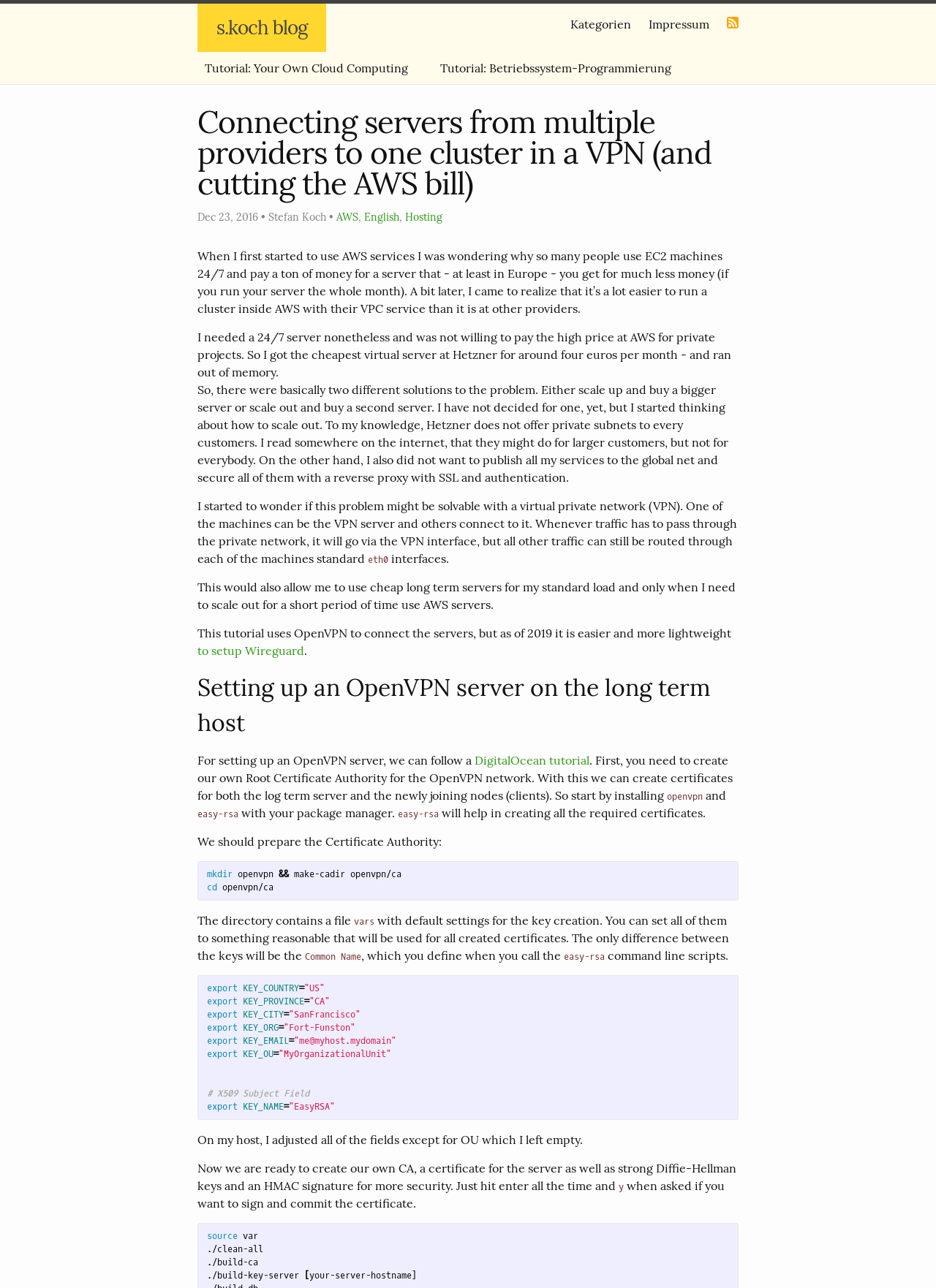Please locate the UI element described by "to setup Wireguard" and provide its bounding box coordinates.

[0.211, 0.5, 0.325, 0.511]